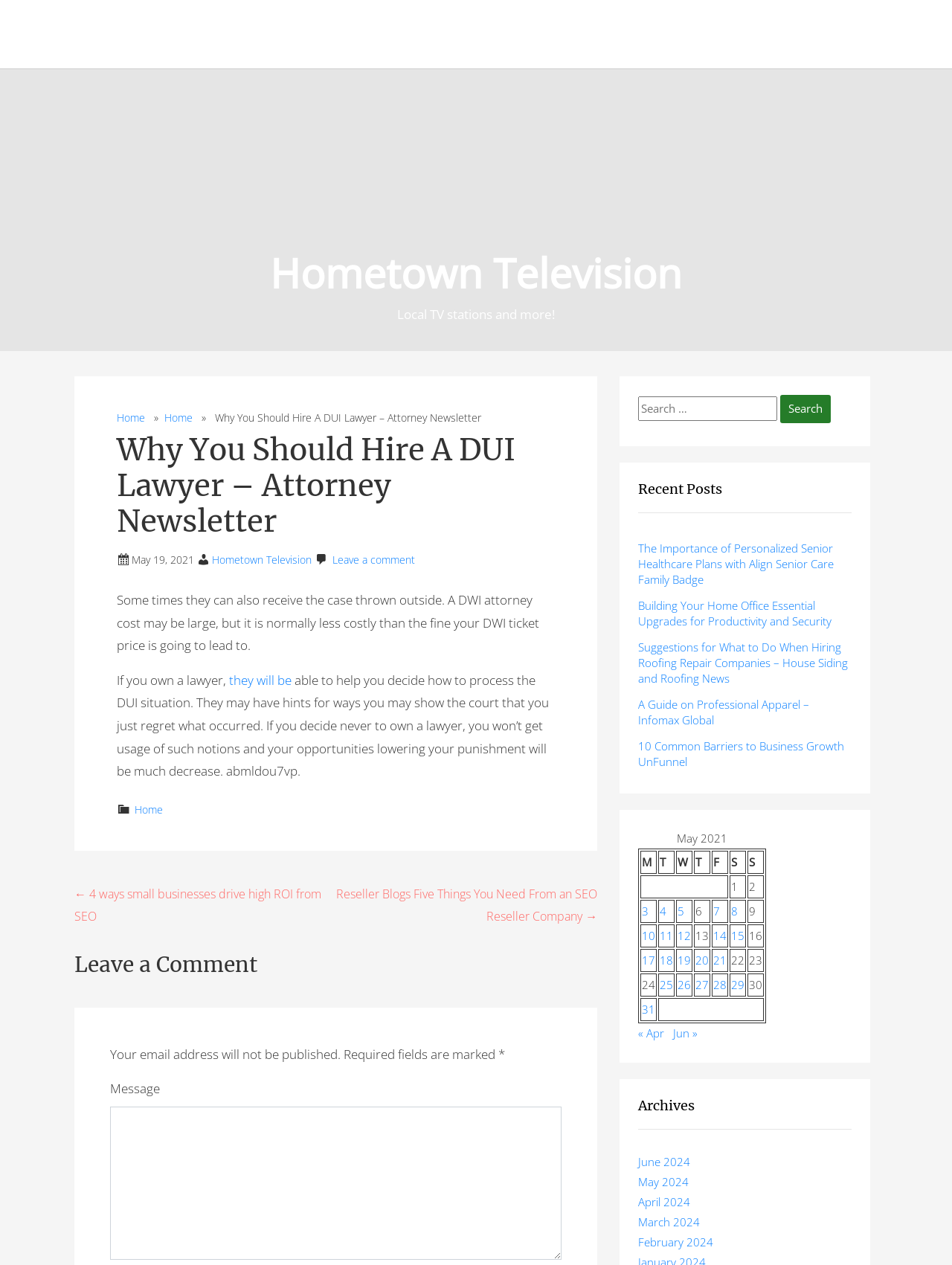What is the date of the article on this webpage?
Respond with a short answer, either a single word or a phrase, based on the image.

May 19, 2021